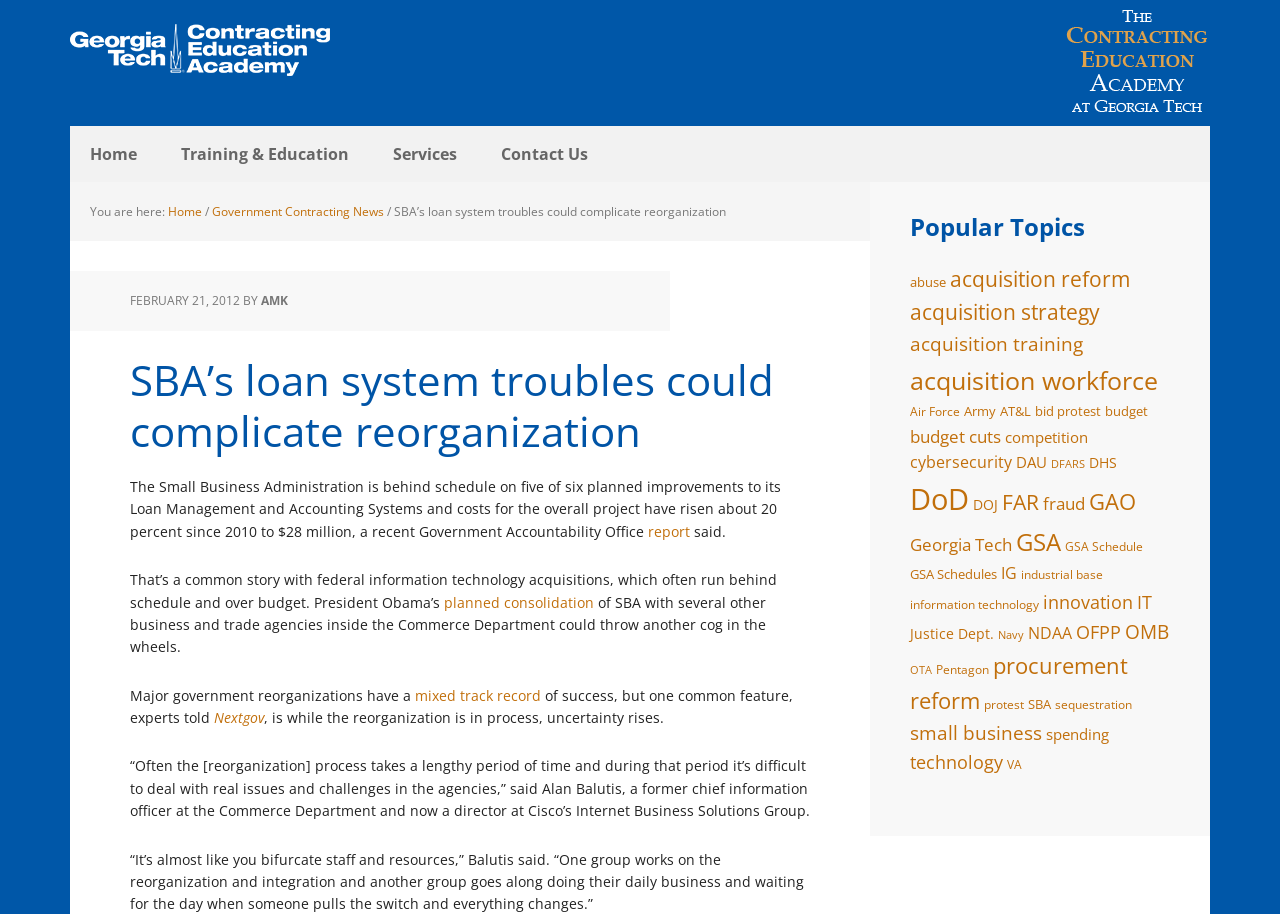Locate the bounding box coordinates of the area that needs to be clicked to fulfill the following instruction: "Read the 'How We Help' page". The coordinates should be in the format of four float numbers between 0 and 1, namely [left, top, right, bottom].

None